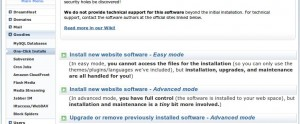What is handled automatically in Easy mode?
Please describe in detail the information shown in the image to answer the question.

According to the image, in Easy mode, all processes such as installation, upgrades, and maintenance are handled automatically, making it a more convenient option for users who prefer a hands-off approach.